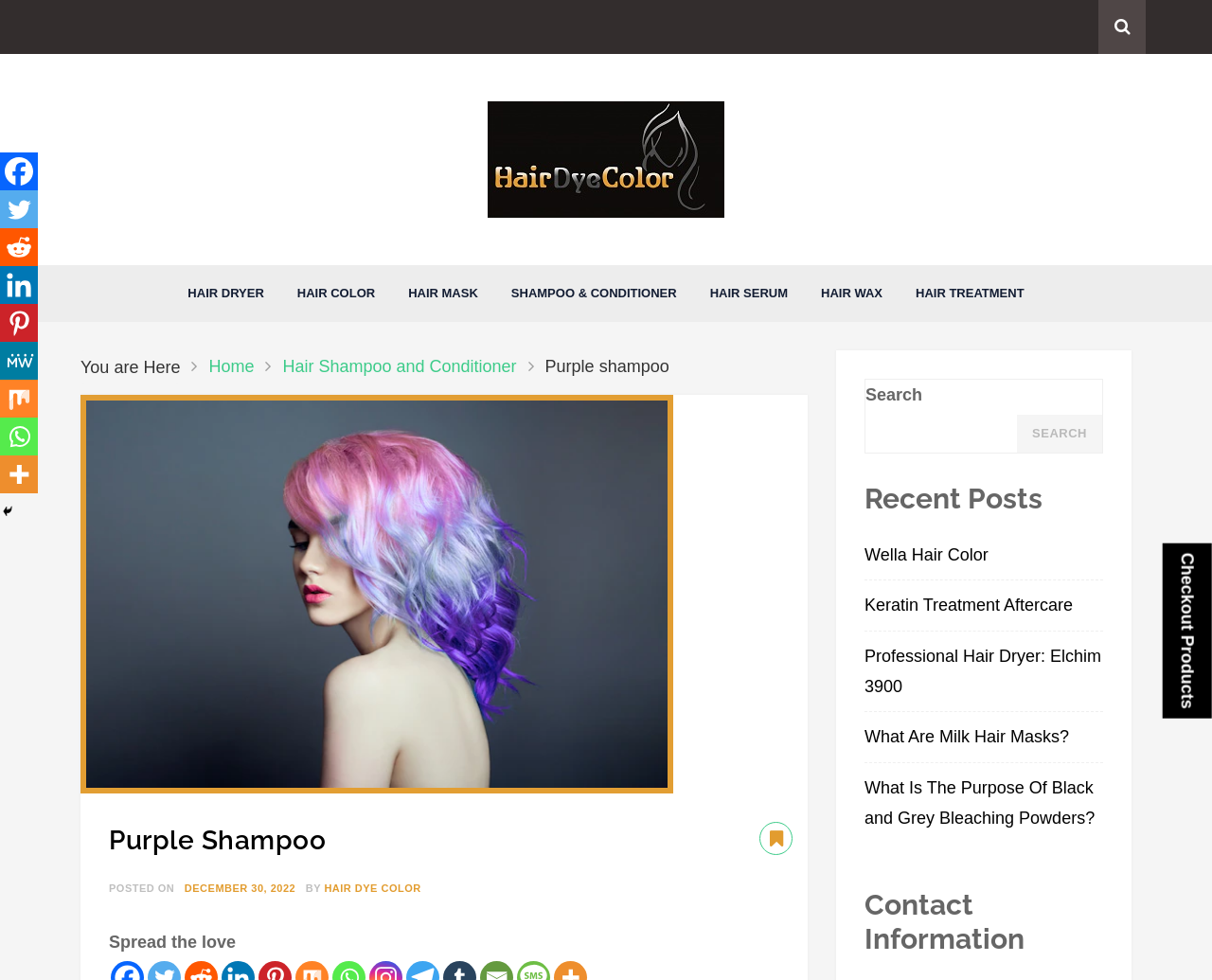What is the name of the logo?
Answer with a single word or short phrase according to what you see in the image.

Hair-Dye-Color-Logo-1-2048x1009